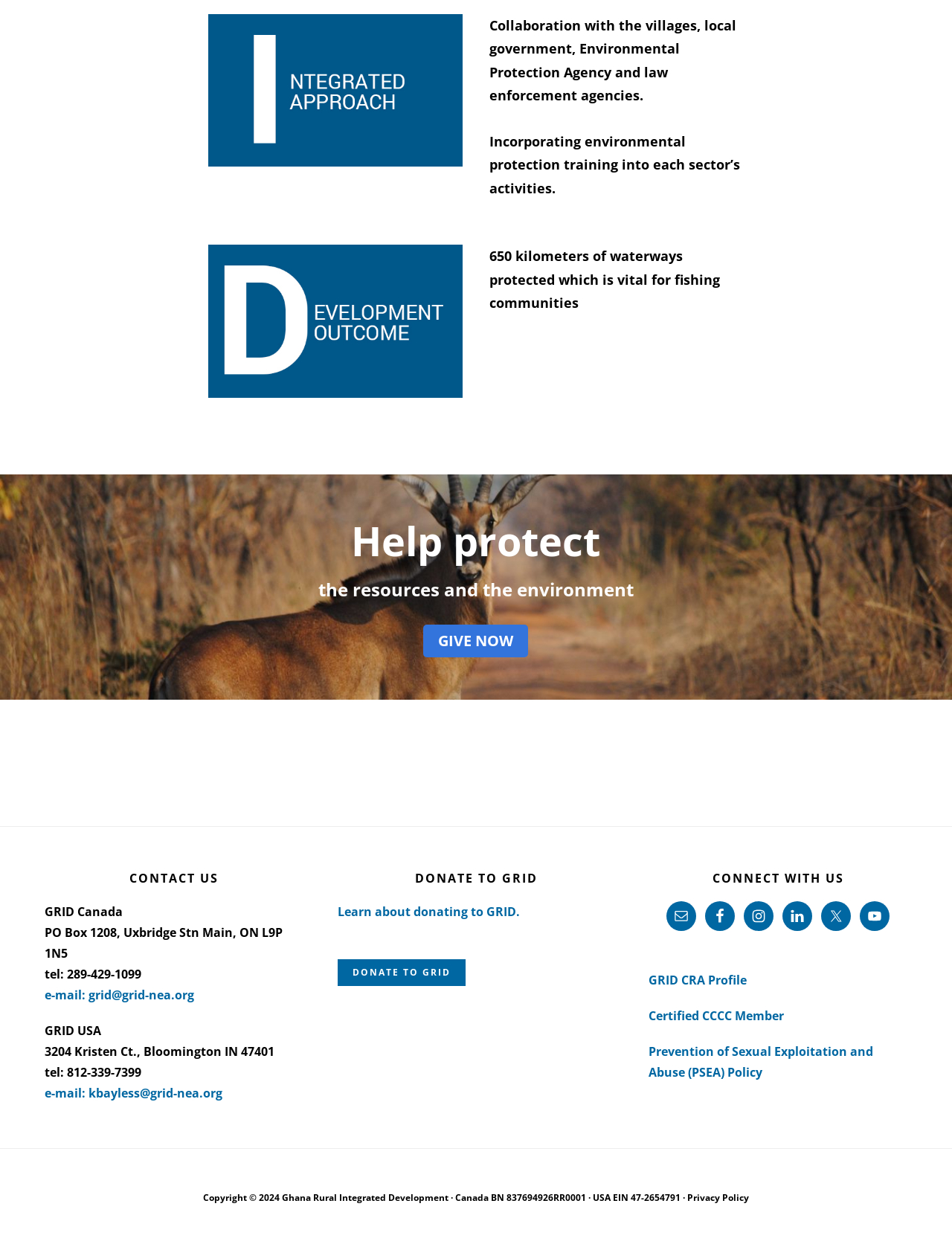Find the bounding box of the UI element described as: "Learn about donating to GRID.". The bounding box coordinates should be given as four float values between 0 and 1, i.e., [left, top, right, bottom].

[0.355, 0.724, 0.546, 0.737]